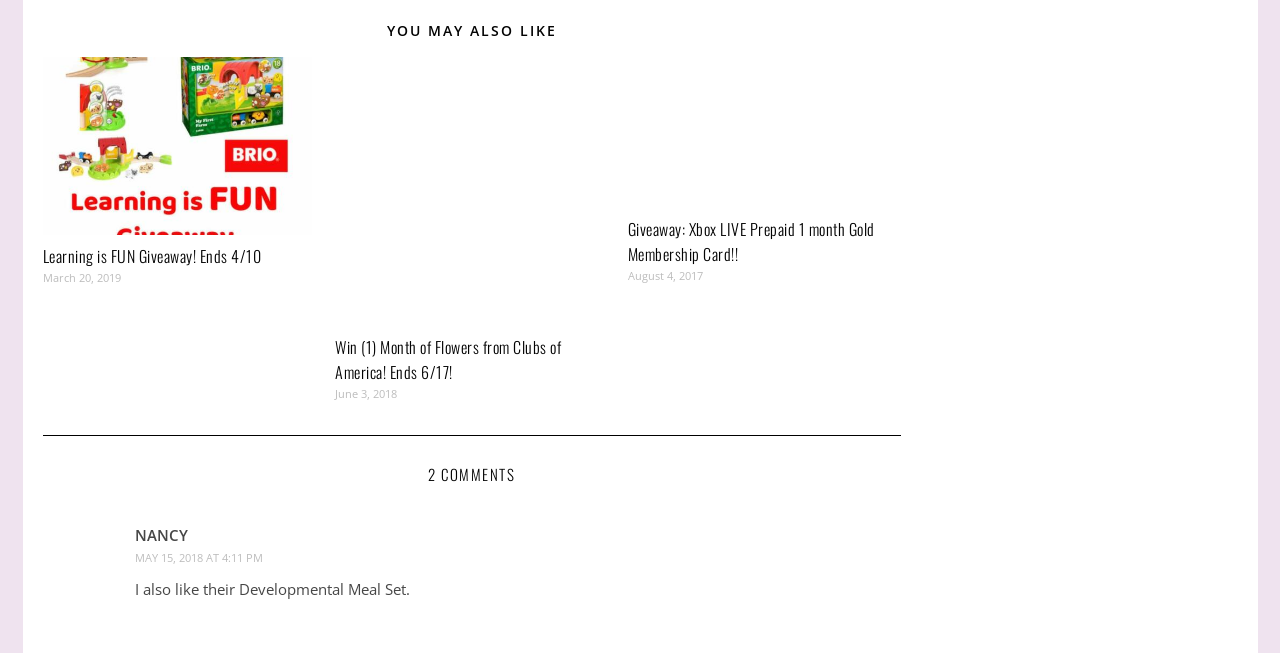What is the date of the second giveaway? Analyze the screenshot and reply with just one word or a short phrase.

June 3, 2018